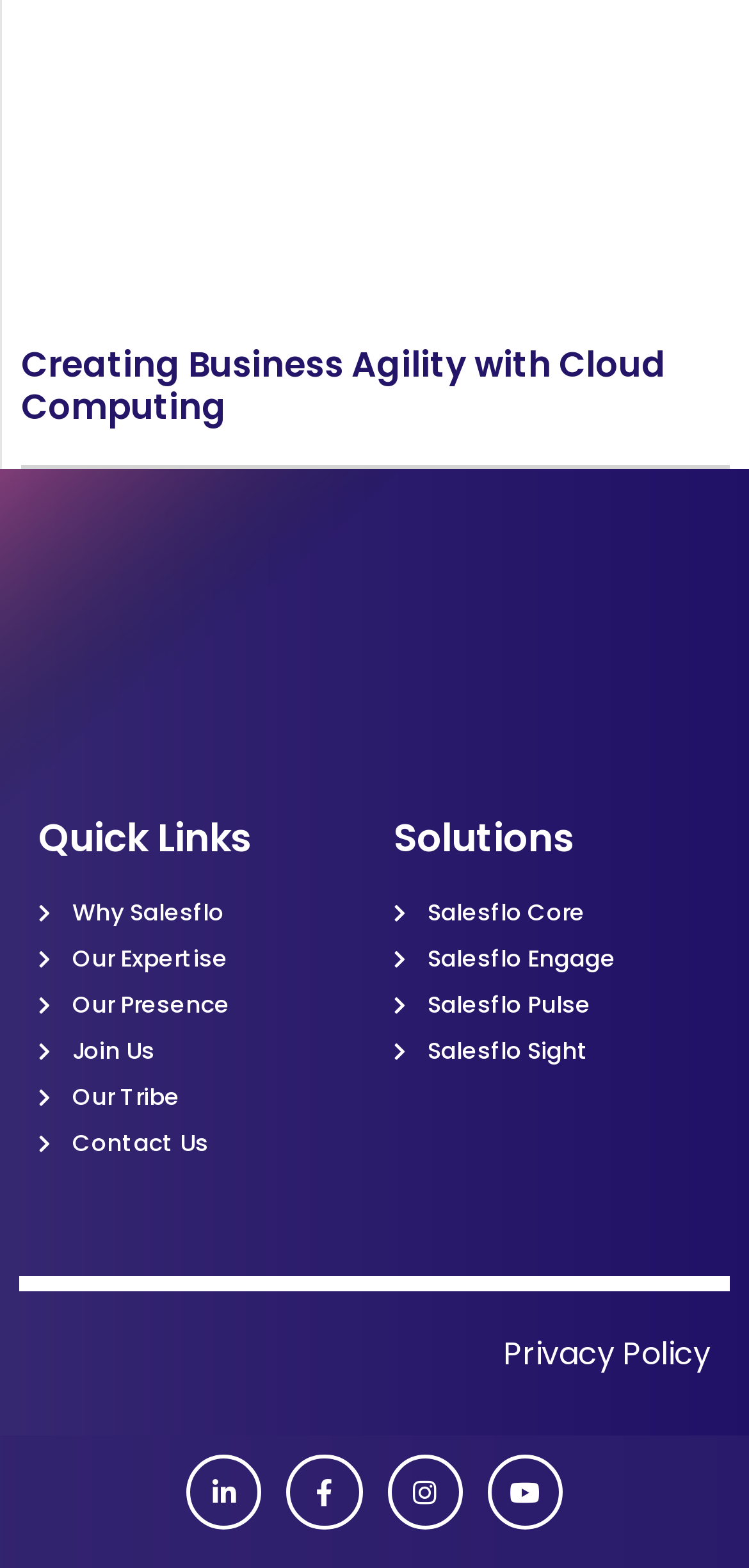What is the first link under Quick Links?
Observe the image and answer the question with a one-word or short phrase response.

Why Salesflo